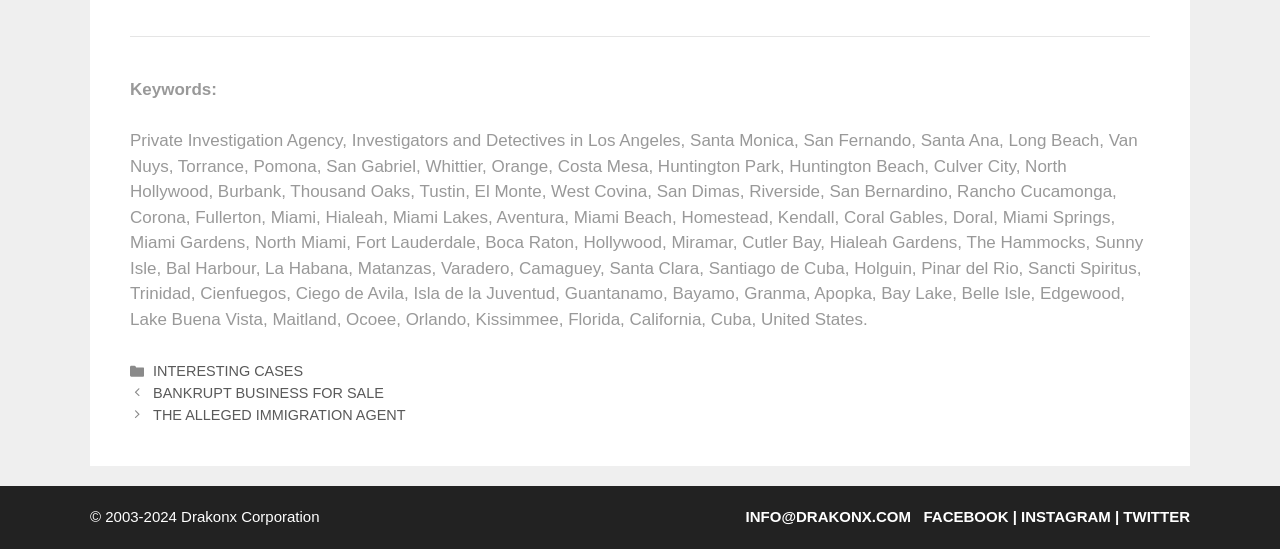What is the name of the corporation mentioned on the webpage?
Can you give a detailed and elaborate answer to the question?

The answer can be found at the bottom of the webpage, where the copyright information is displayed. The text '© 2003-2024 Drakonx Corporation' indicates the name of the corporation.